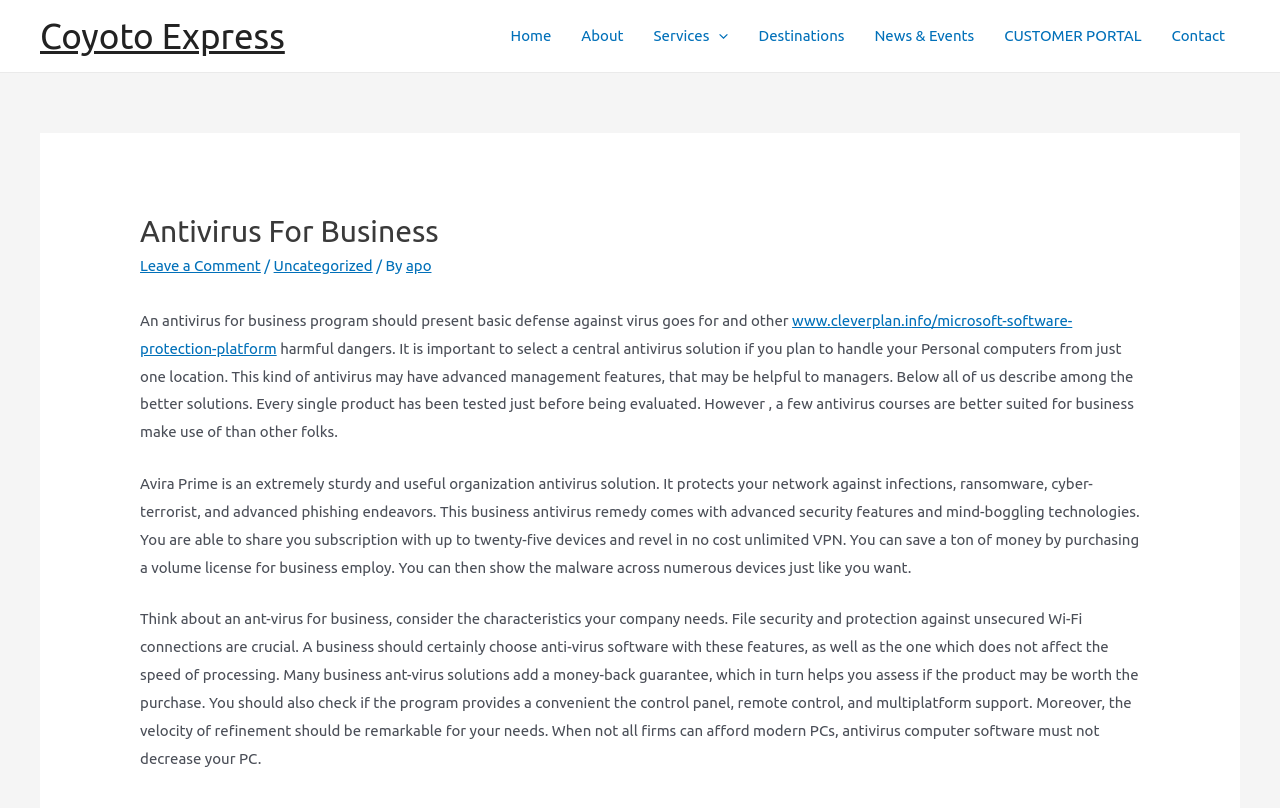Please extract the primary headline from the webpage.

Antivirus For Business